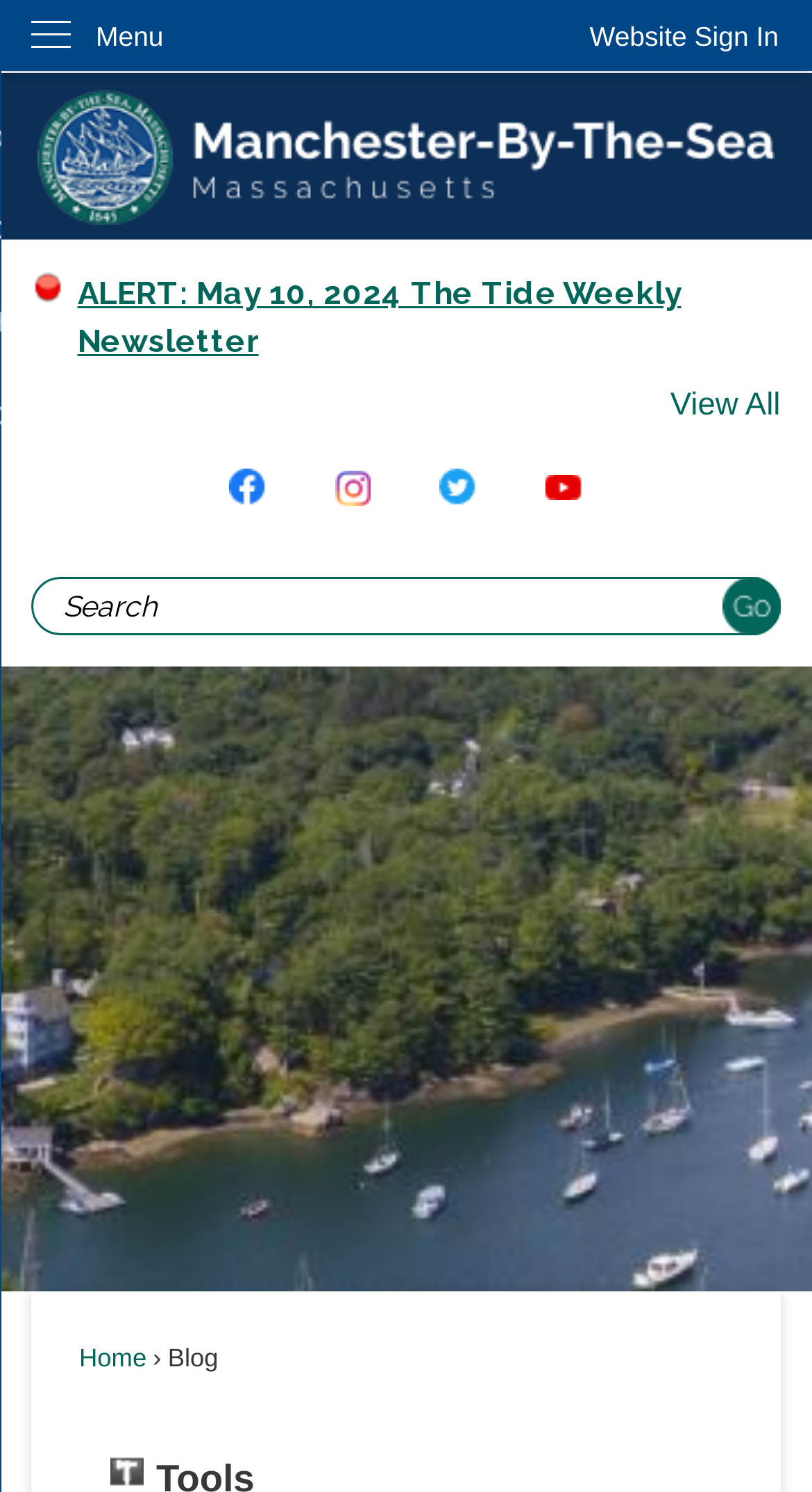What is the title of the latest article?
Please interpret the details in the image and answer the question thoroughly.

I examined the link elements and found that the link with the bounding box coordinates [0.039, 0.182, 0.961, 0.246] has the text 'ALERT: May 10, 2024 The Tide Weekly Newsletter'. This suggests that it is the title of the latest article.